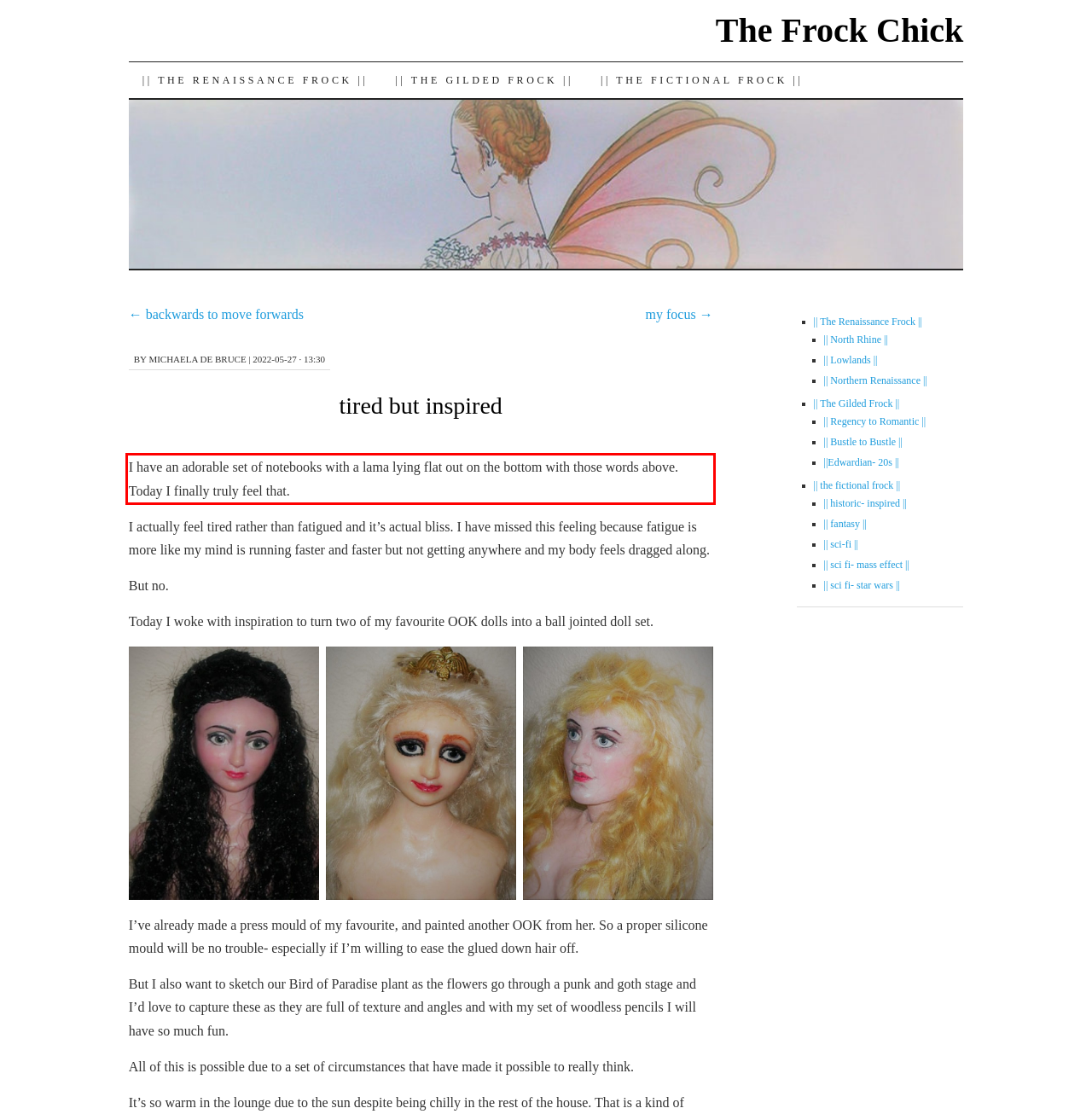You are given a webpage screenshot with a red bounding box around a UI element. Extract and generate the text inside this red bounding box.

I have an adorable set of notebooks with a lama lying flat out on the bottom with those words above. Today I finally truly feel that.